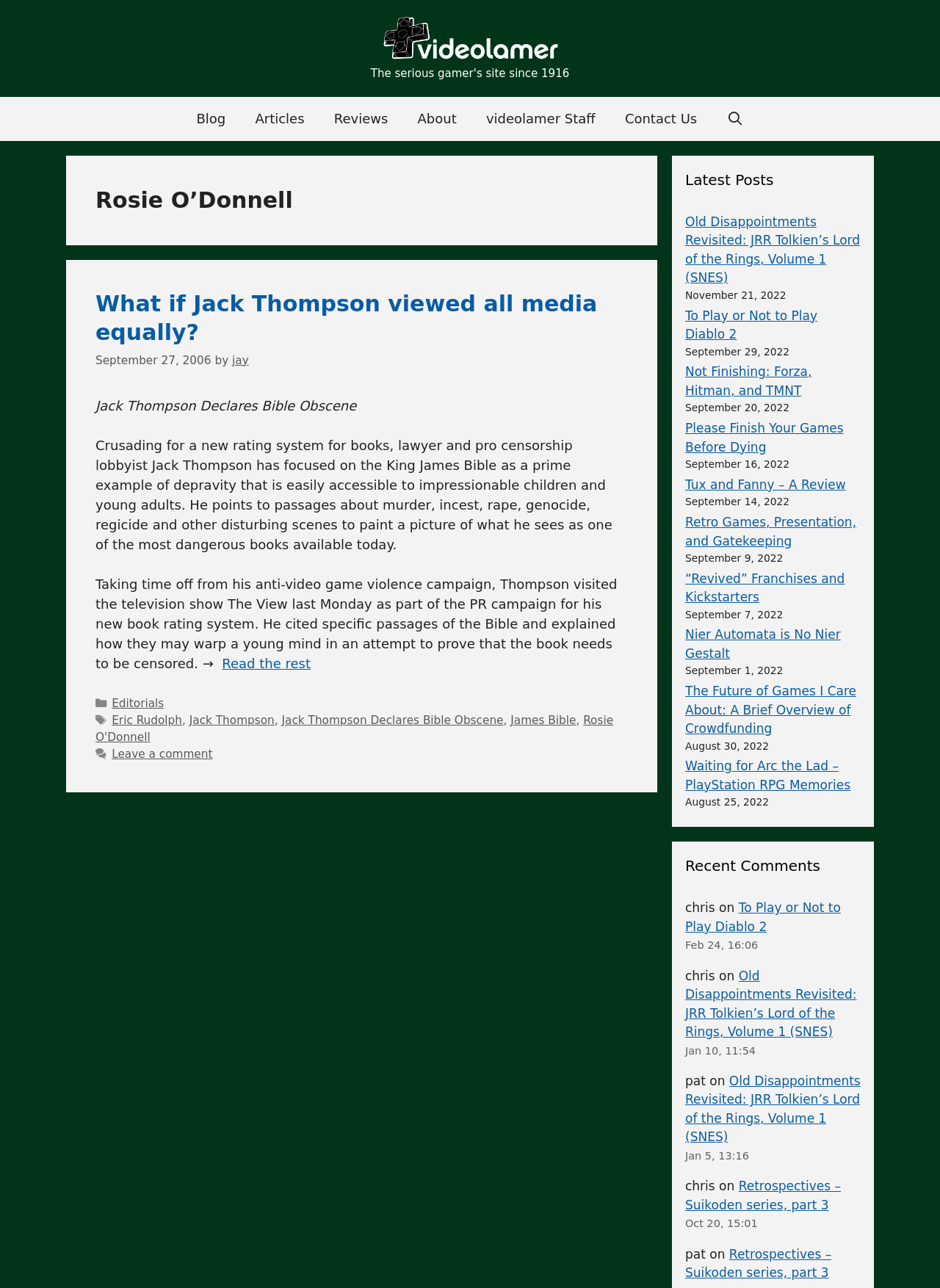Answer this question in one word or a short phrase: What is the name of the website?

videolamer